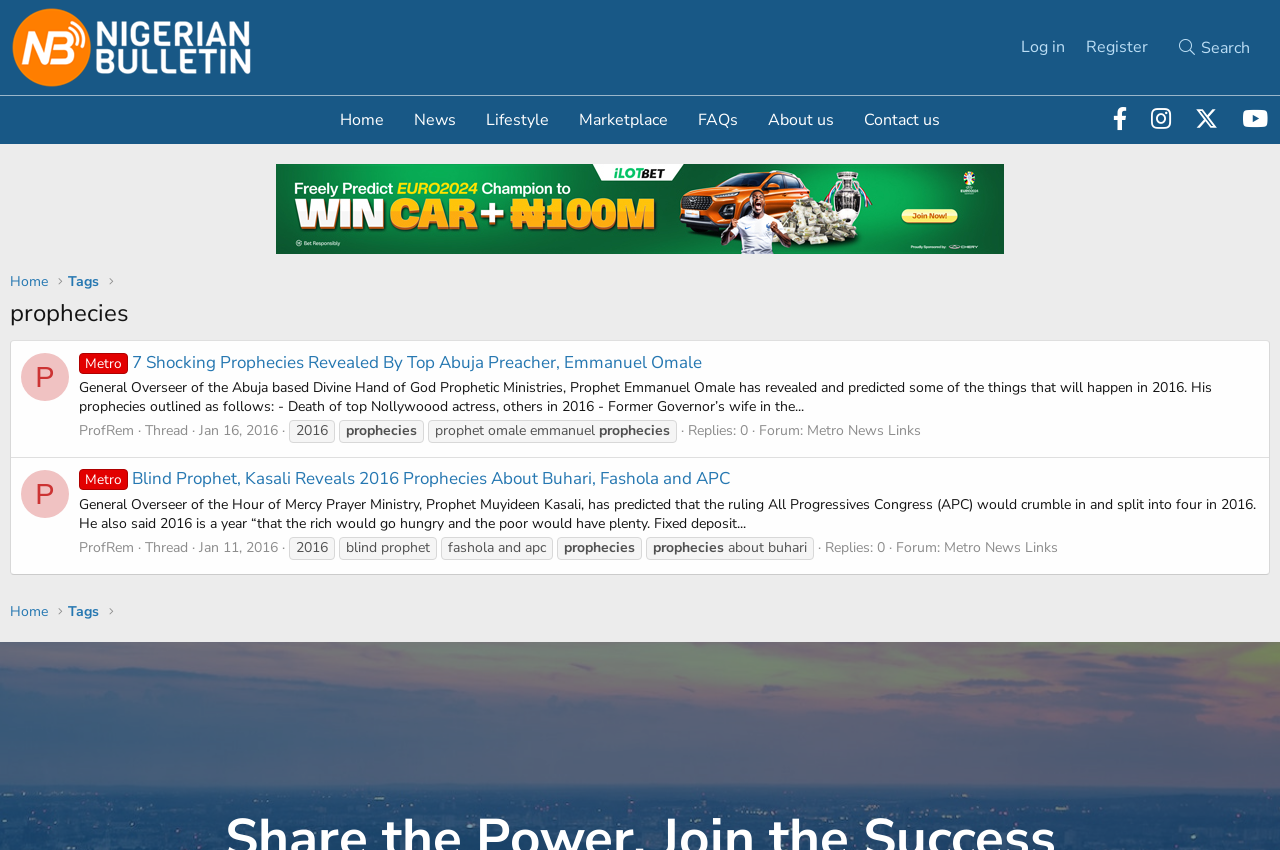What is the name of the website?
From the image, respond with a single word or phrase.

Nigerian Bulletin